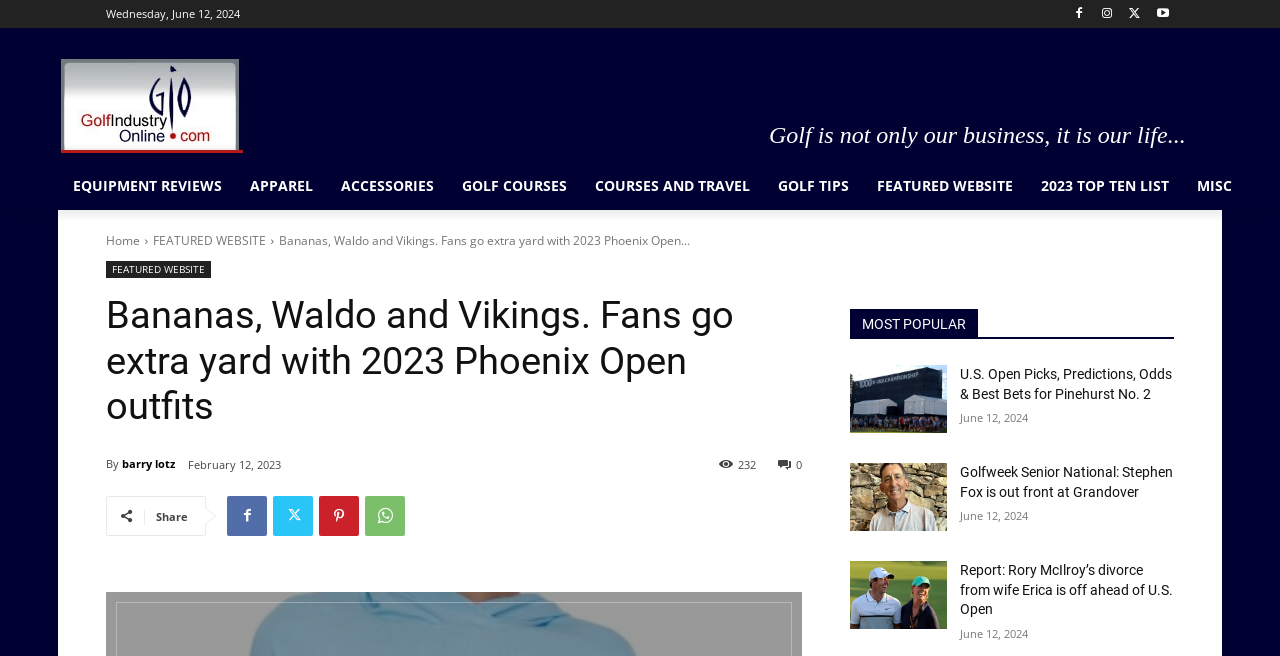Find the bounding box coordinates of the area to click in order to follow the instruction: "Read the featured website".

[0.674, 0.247, 0.802, 0.32]